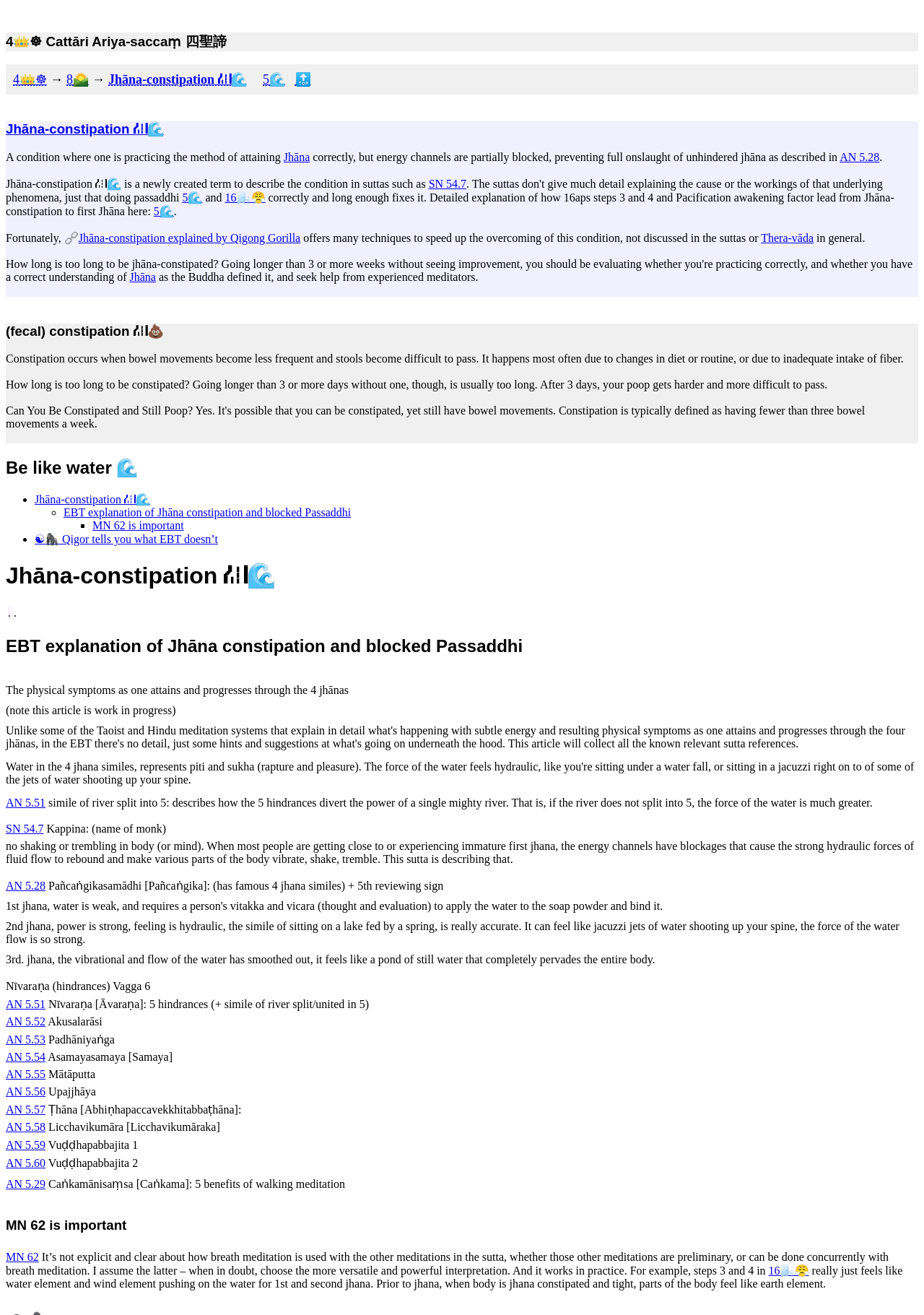Find the bounding box of the UI element described as follows: "MN 62 is important".

[0.1, 0.395, 0.199, 0.404]